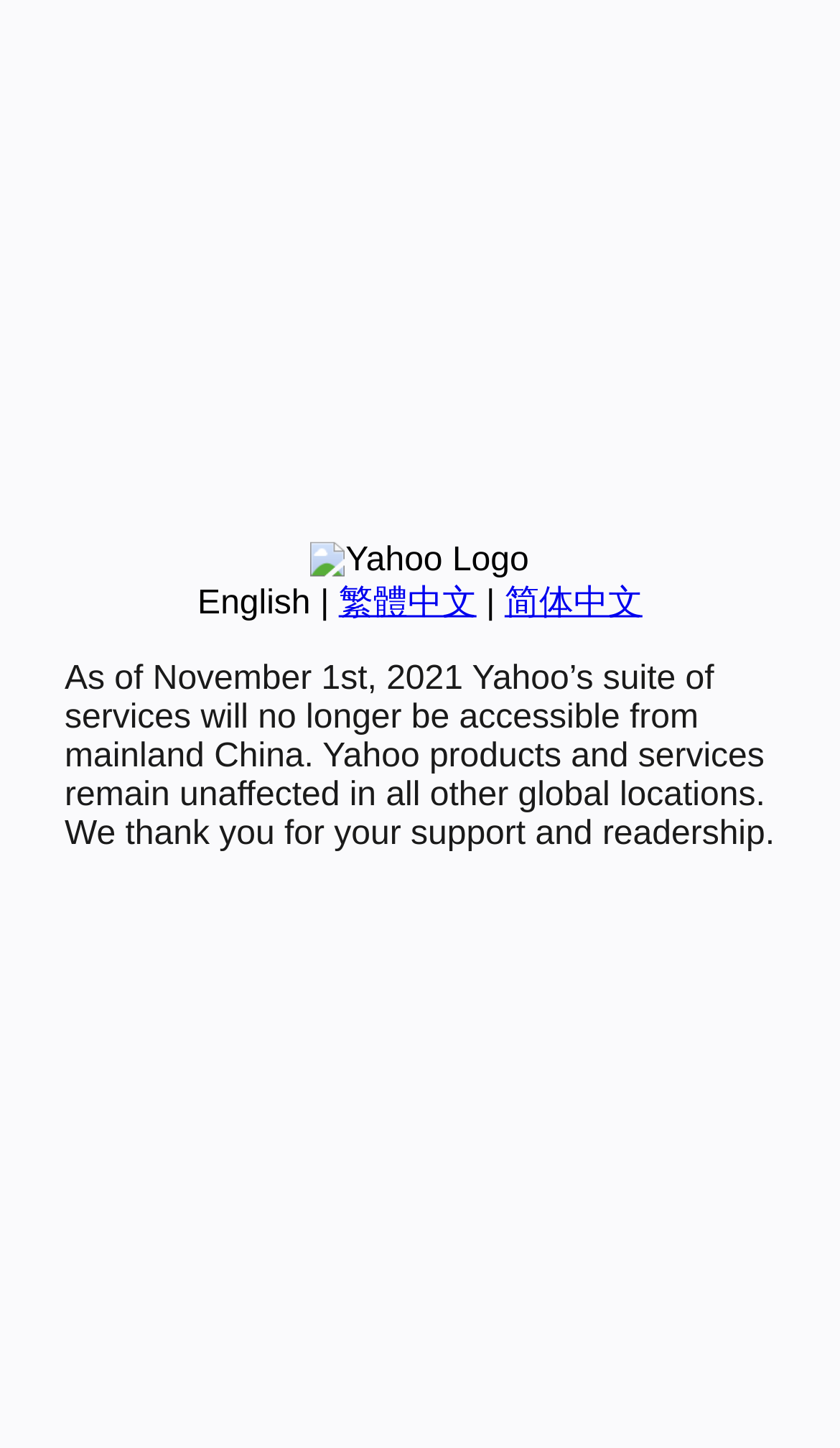Determine the bounding box of the UI element mentioned here: "繁體中文". The coordinates must be in the format [left, top, right, bottom] with values ranging from 0 to 1.

[0.403, 0.404, 0.567, 0.429]